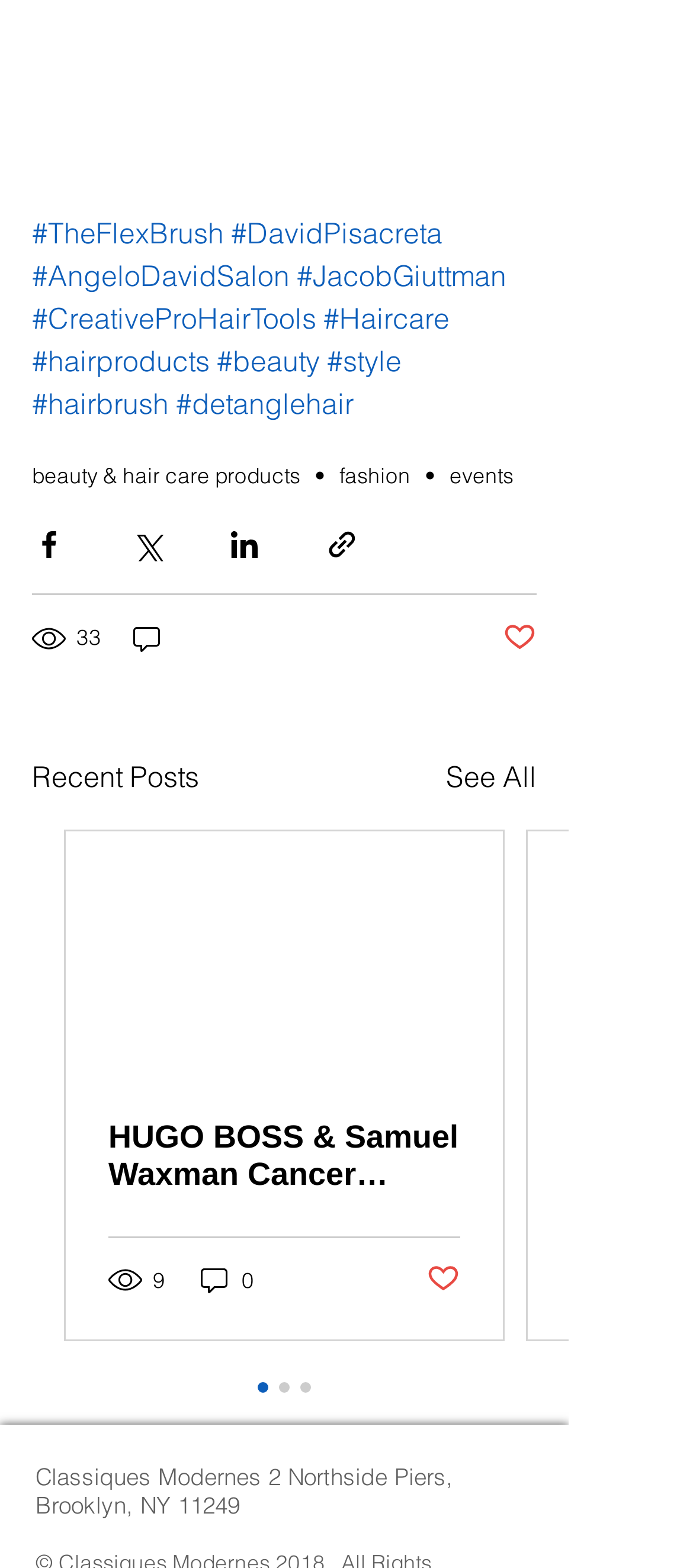Determine the bounding box coordinates of the clickable element to achieve the following action: 'Click on the link to HUGO BOSS & Samuel Waxman Cancer Research'. Provide the coordinates as four float values between 0 and 1, formatted as [left, top, right, bottom].

[0.156, 0.714, 0.664, 0.761]